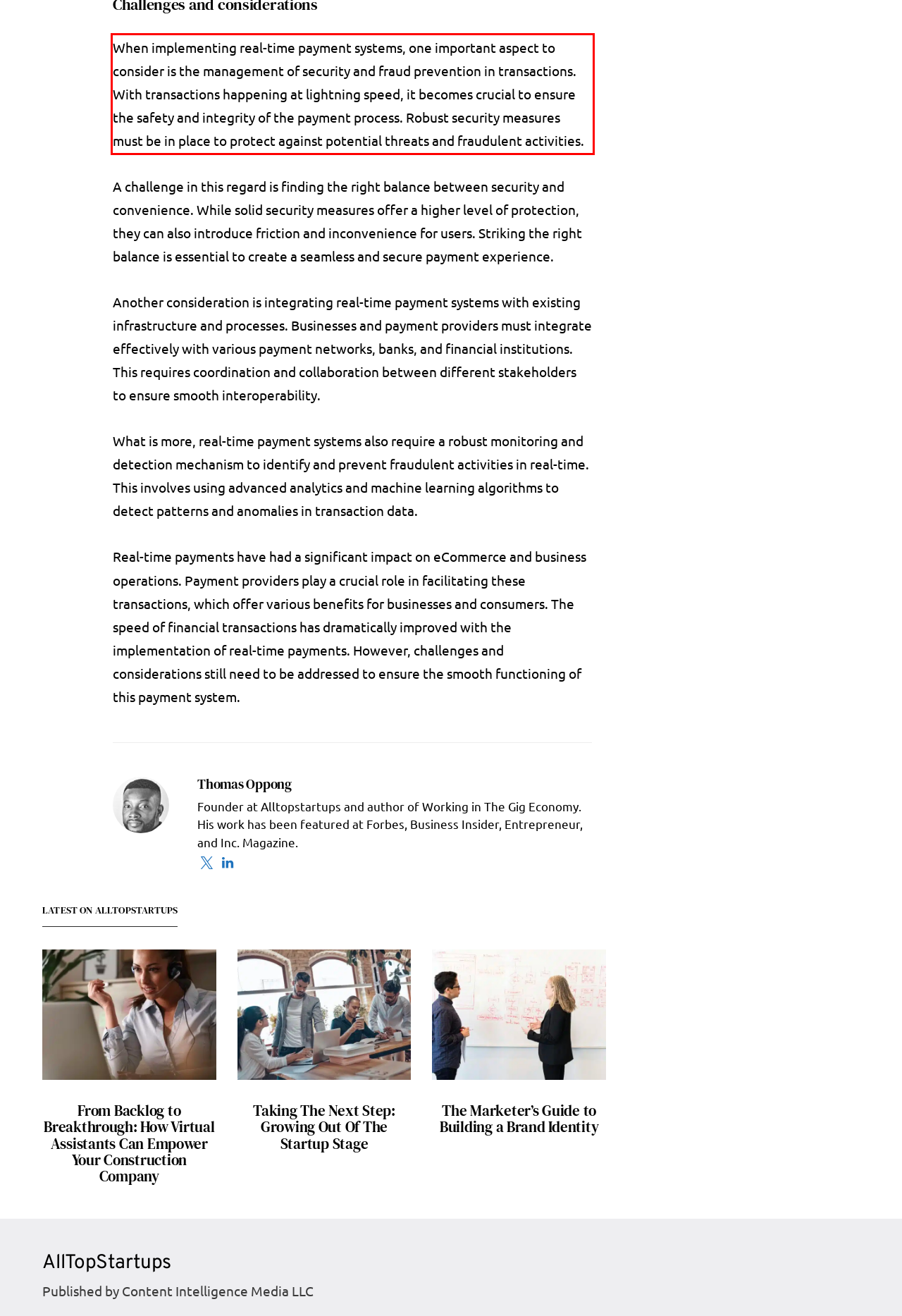Using the provided screenshot of a webpage, recognize the text inside the red rectangle bounding box by performing OCR.

When implementing real-time payment systems, one important aspect to consider is the management of security and fraud prevention in transactions. With transactions happening at lightning speed, it becomes crucial to ensure the safety and integrity of the payment process. Robust security measures must be in place to protect against potential threats and fraudulent activities.